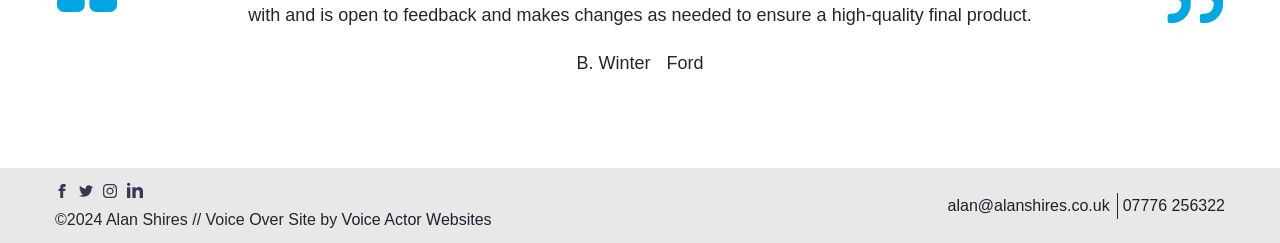Using the description: "Voice Actor Websites", determine the UI element's bounding box coordinates. Ensure the coordinates are in the format of four float numbers between 0 and 1, i.e., [left, top, right, bottom].

[0.267, 0.868, 0.384, 0.938]